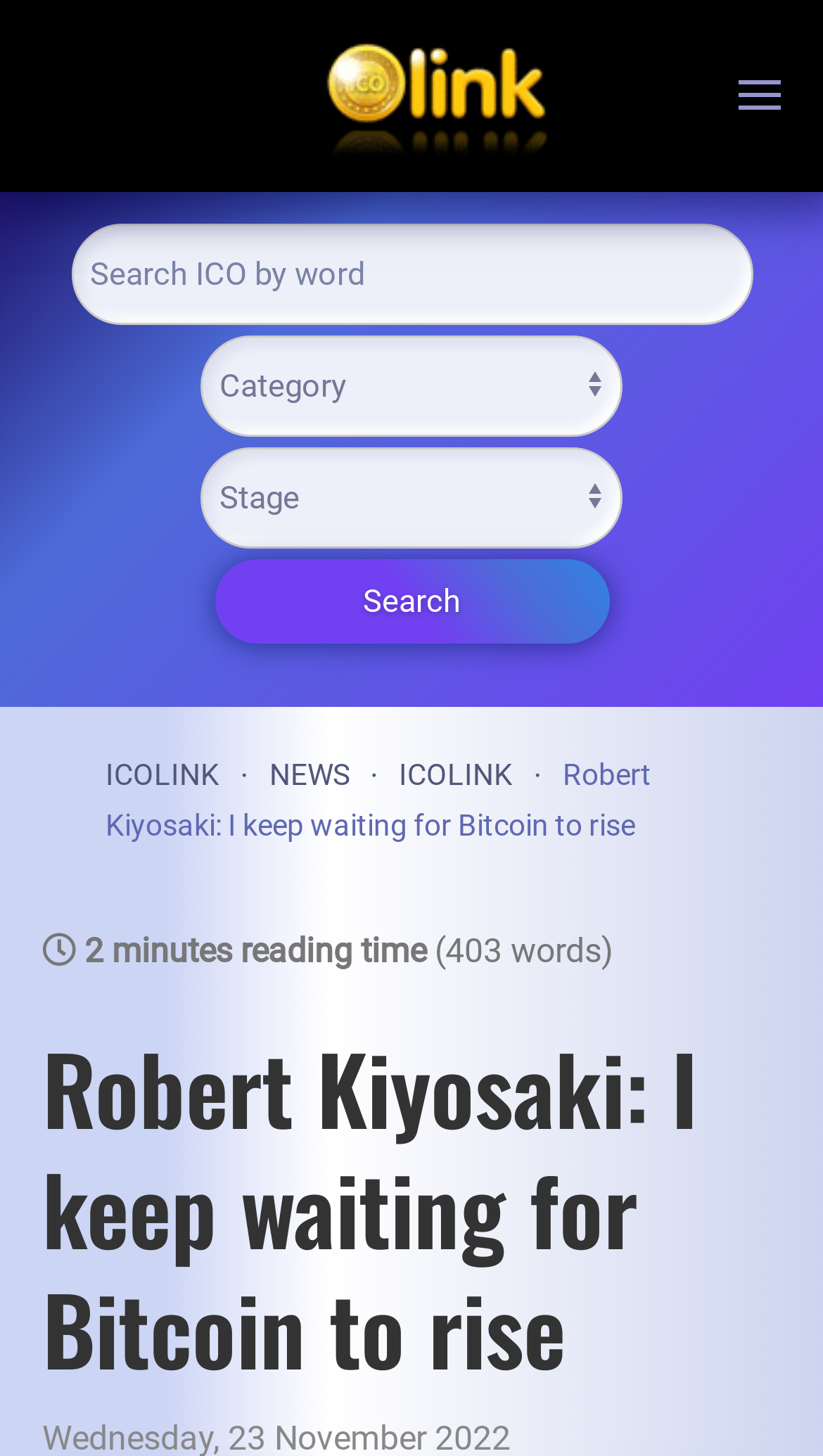Locate the bounding box coordinates of the element's region that should be clicked to carry out the following instruction: "open menu". The coordinates need to be four float numbers between 0 and 1, i.e., [left, top, right, bottom].

[0.897, 0.0, 0.949, 0.13]